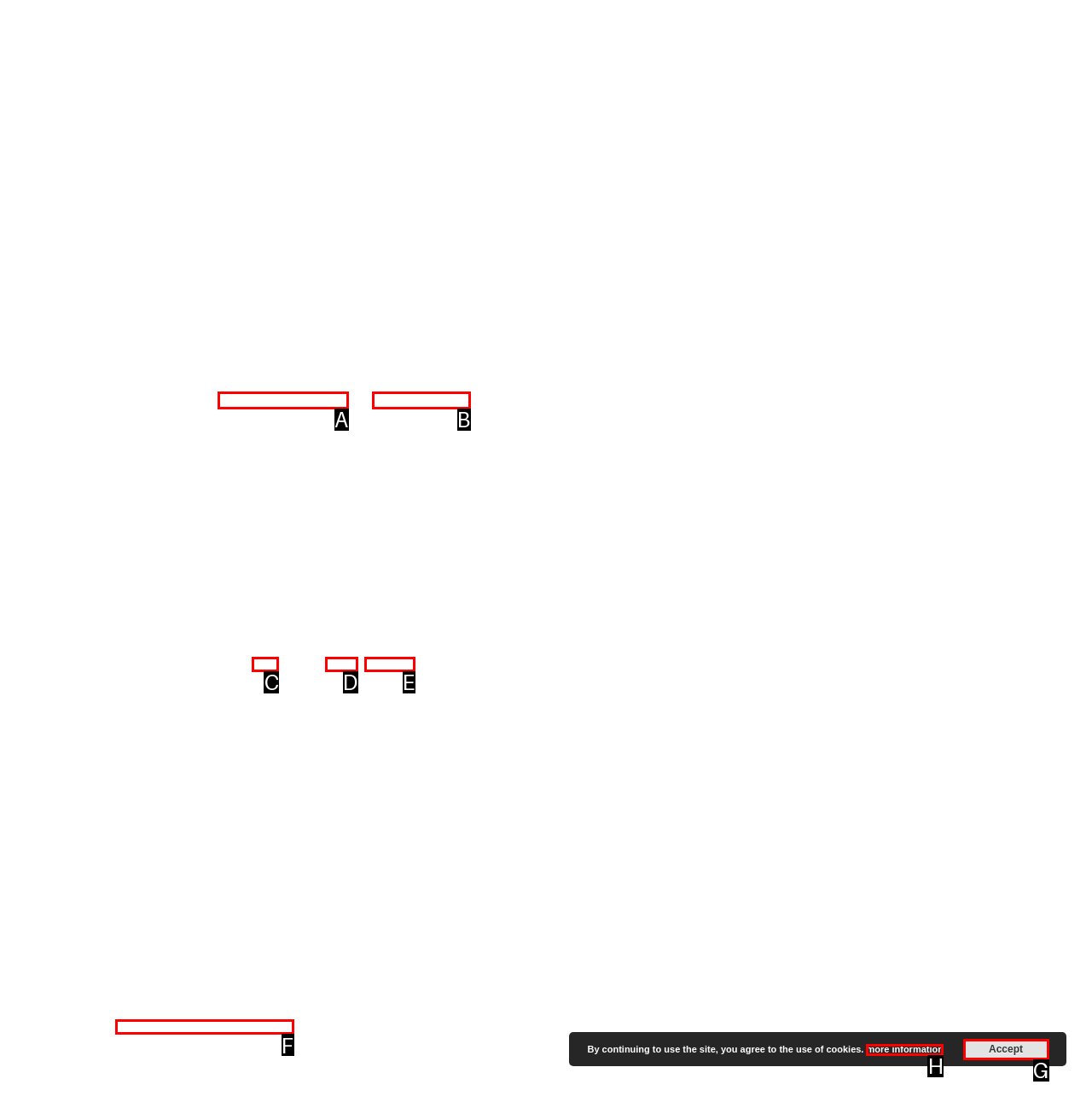Given the description: September 5, 2016, identify the corresponding option. Answer with the letter of the appropriate option directly.

A